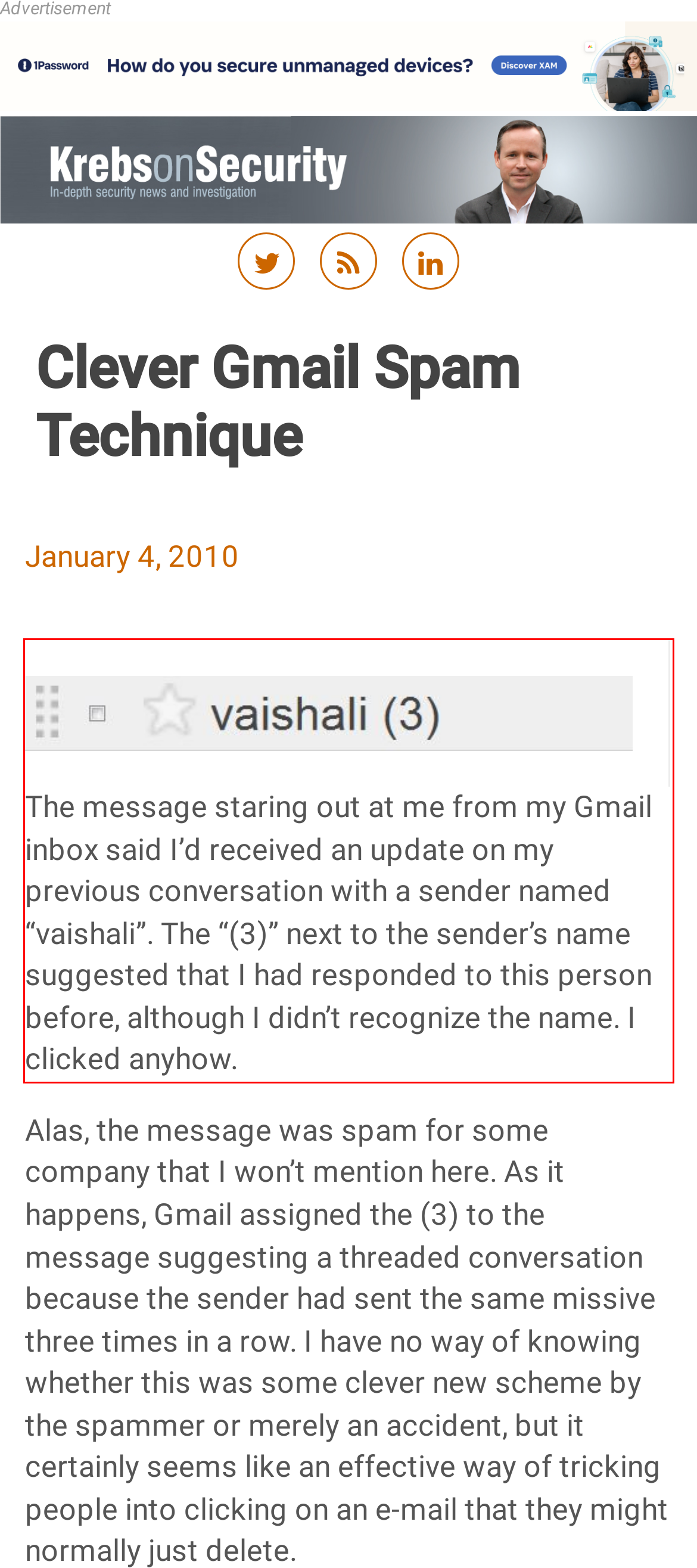You are given a screenshot showing a webpage with a red bounding box. Perform OCR to capture the text within the red bounding box.

The message staring out at me from my Gmail inbox said I’d received an update on my previous conversation with a sender named “vaishali”. The “(3)” next to the sender’s name suggested that I had responded to this person before, although I didn’t recognize the name. I clicked anyhow.